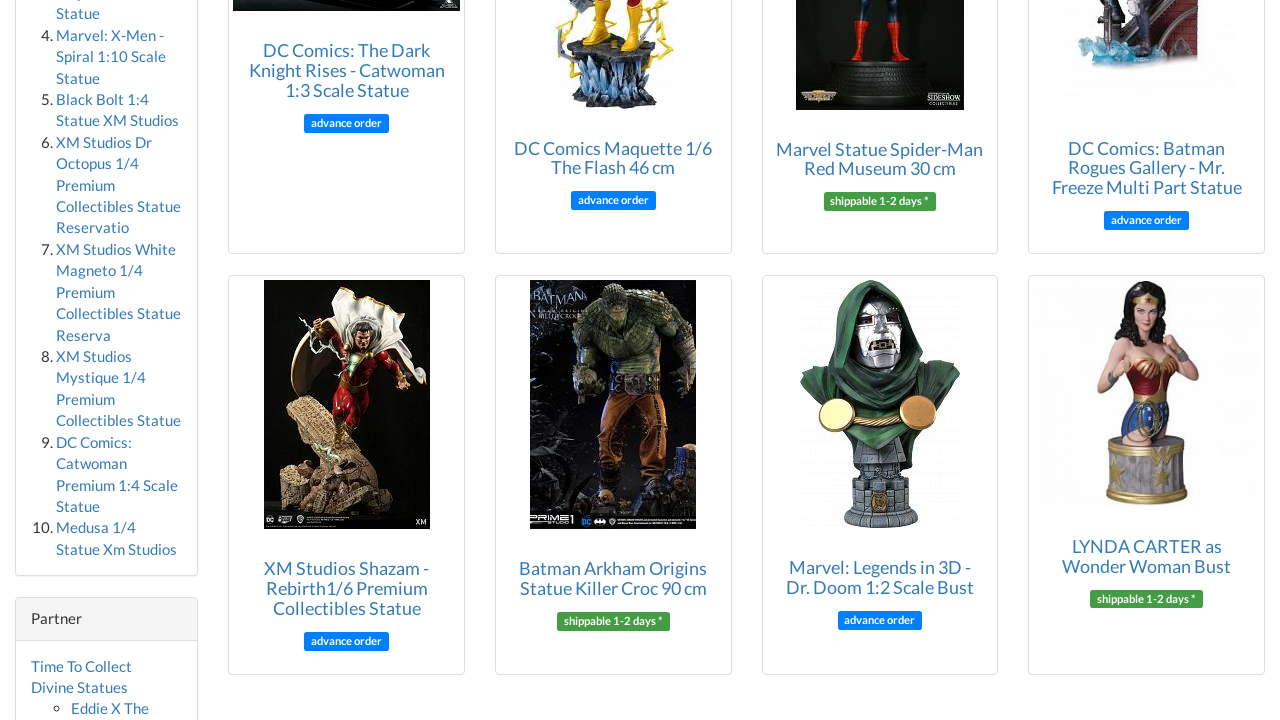Find the bounding box coordinates of the UI element according to this description: "Divine Statues".

[0.024, 0.942, 0.1, 0.967]